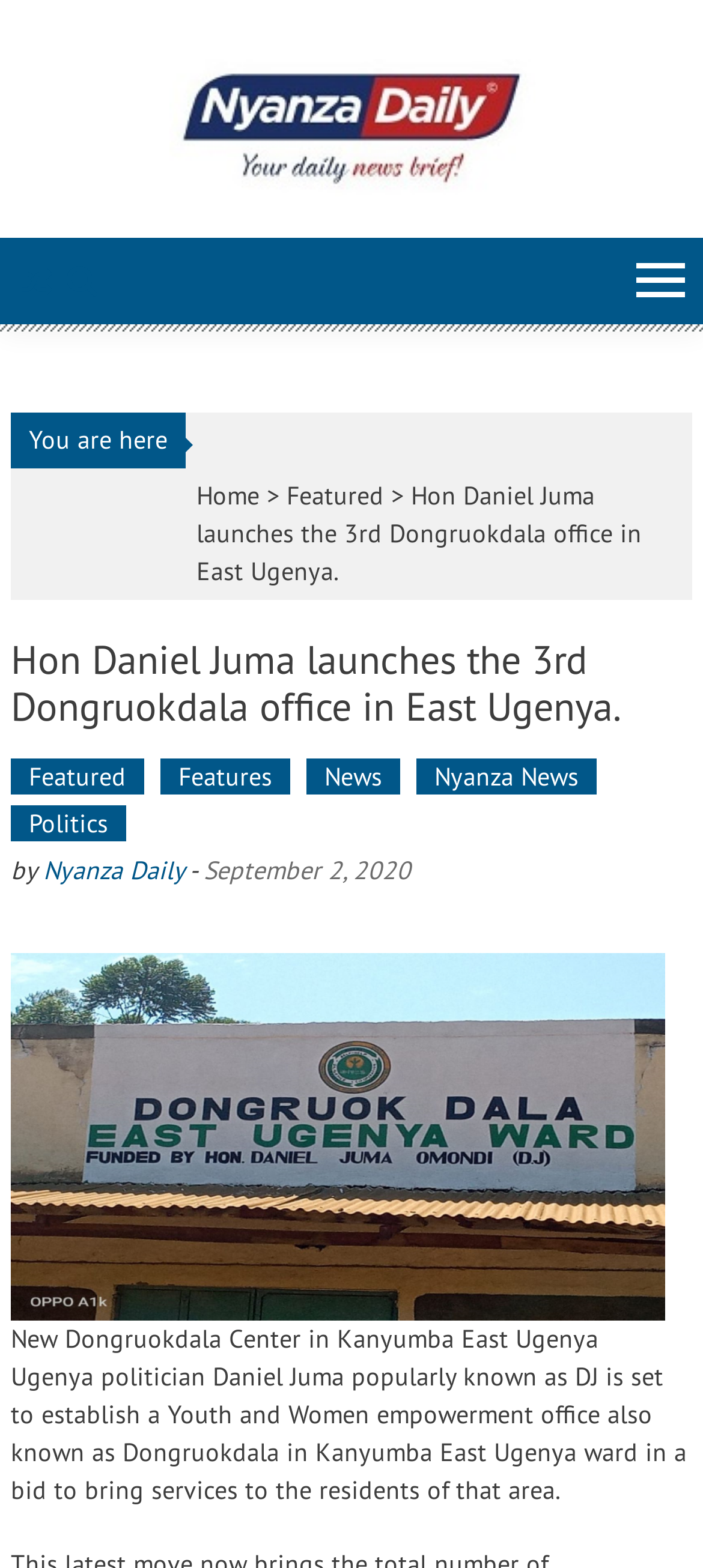Analyze the image and provide a detailed answer to the question: In which ward is the Dongruokdala office being established?

The article mentions that the Dongruokdala office is being established in Kanyumba East Ugenya ward, which is the location where the office will be set up.